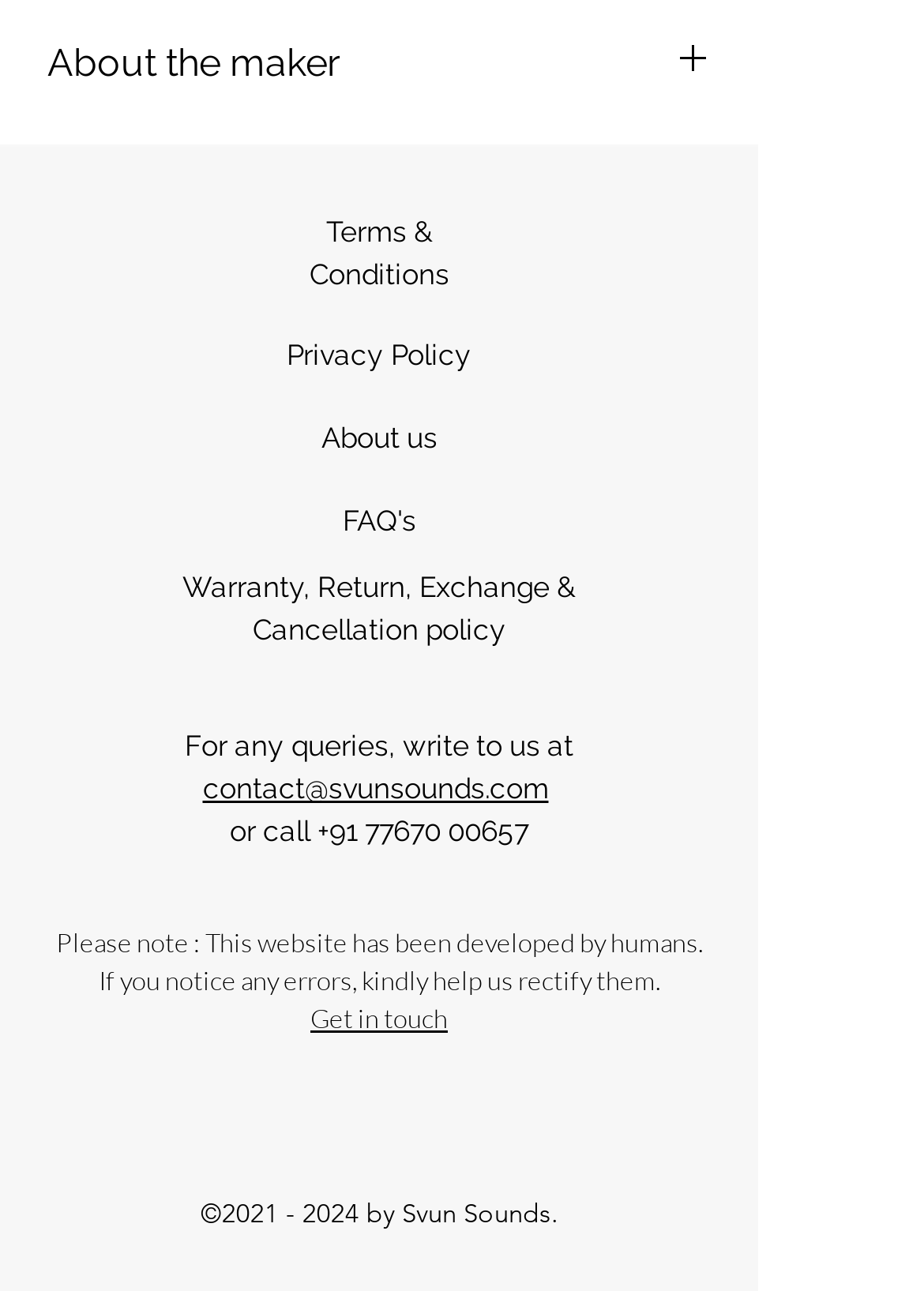Could you locate the bounding box coordinates for the section that should be clicked to accomplish this task: "Click About the maker".

[0.051, 0.032, 0.769, 0.069]